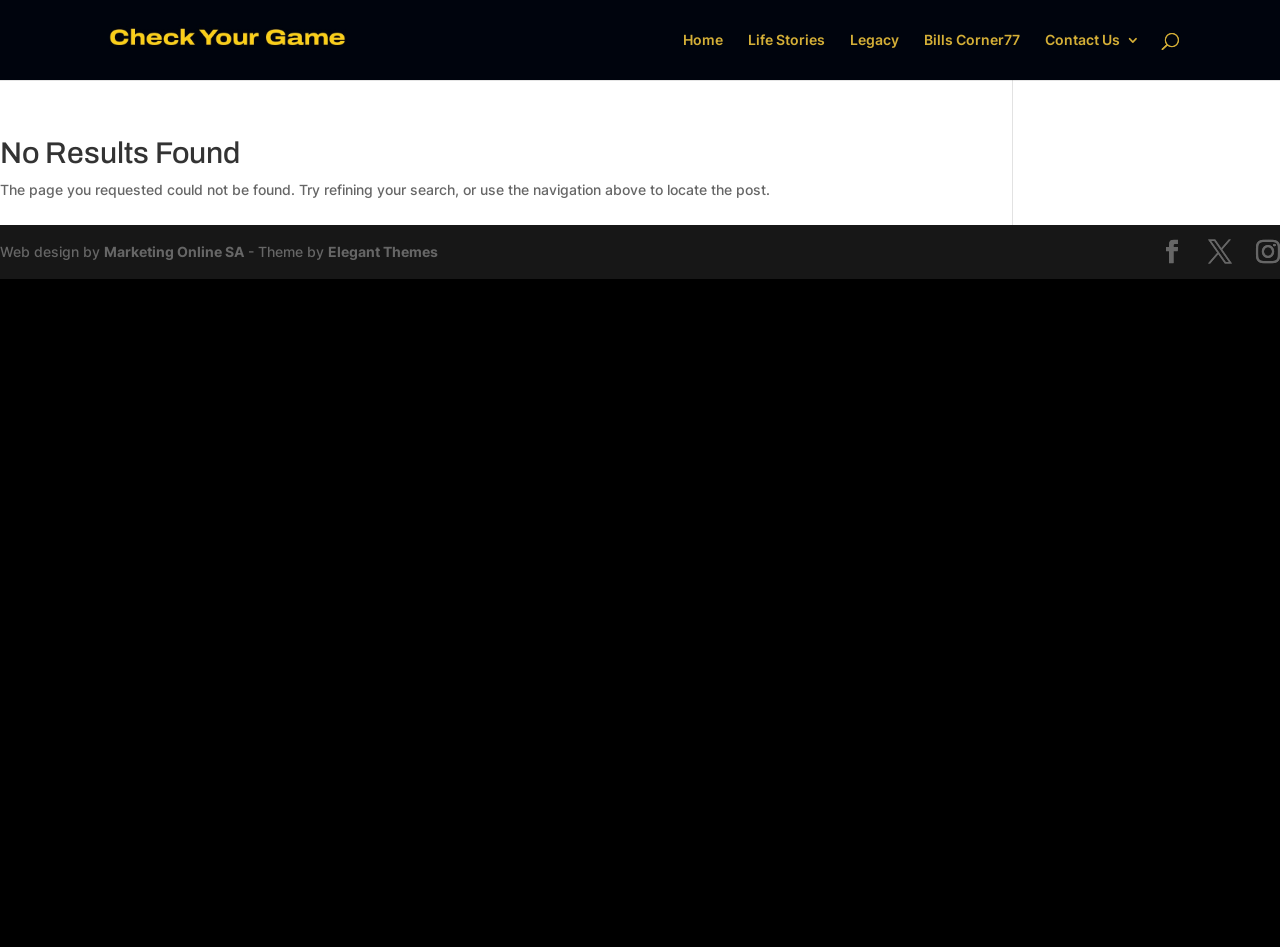Identify the bounding box coordinates of the specific part of the webpage to click to complete this instruction: "Search for something".

[0.0, 0.0, 1.0, 0.001]